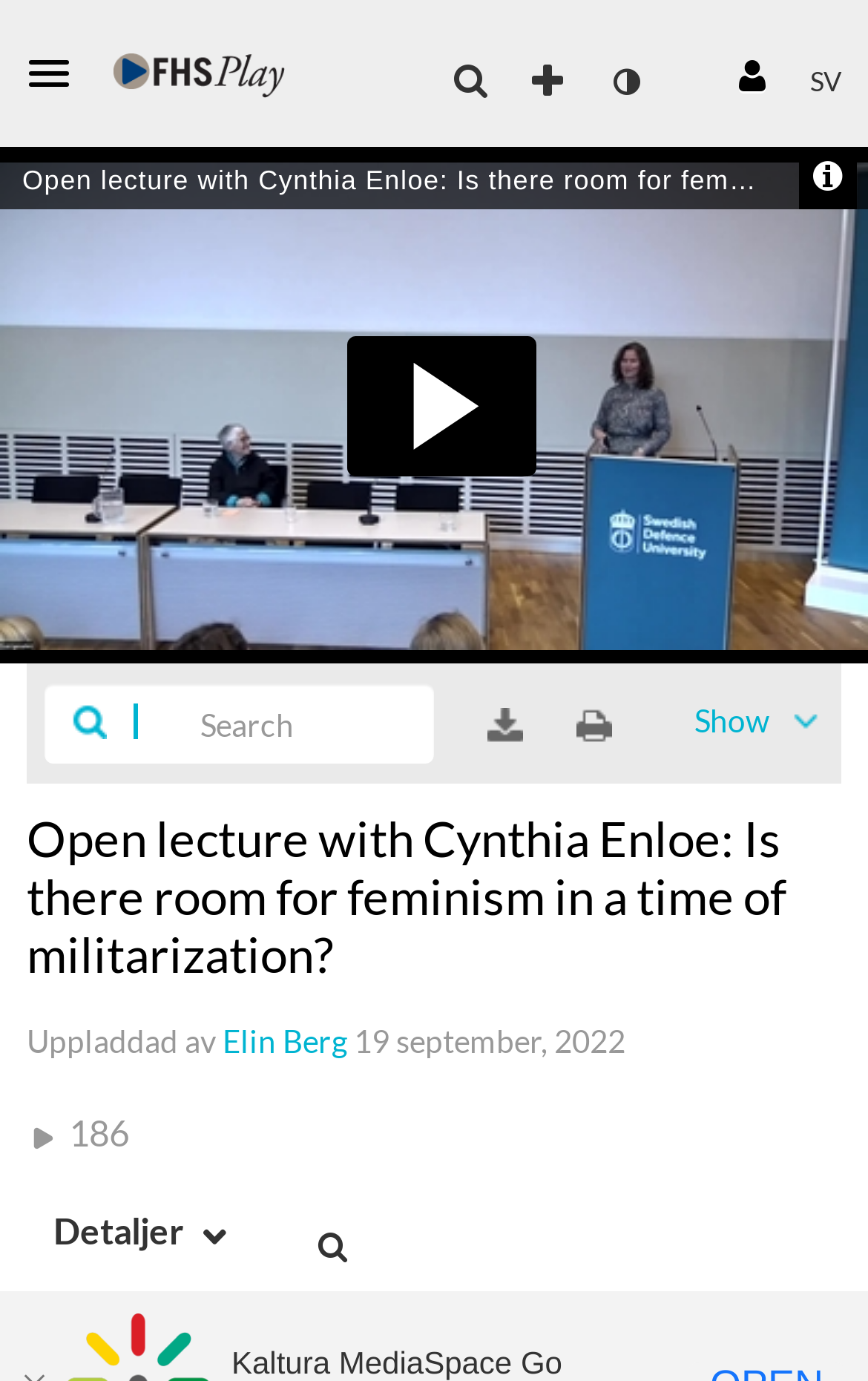Identify the bounding box coordinates for the UI element described as follows: "parent_node: Detaljer". Ensure the coordinates are four float numbers between 0 and 1, formatted as [left, top, right, bottom].

[0.218, 0.869, 0.259, 0.888]